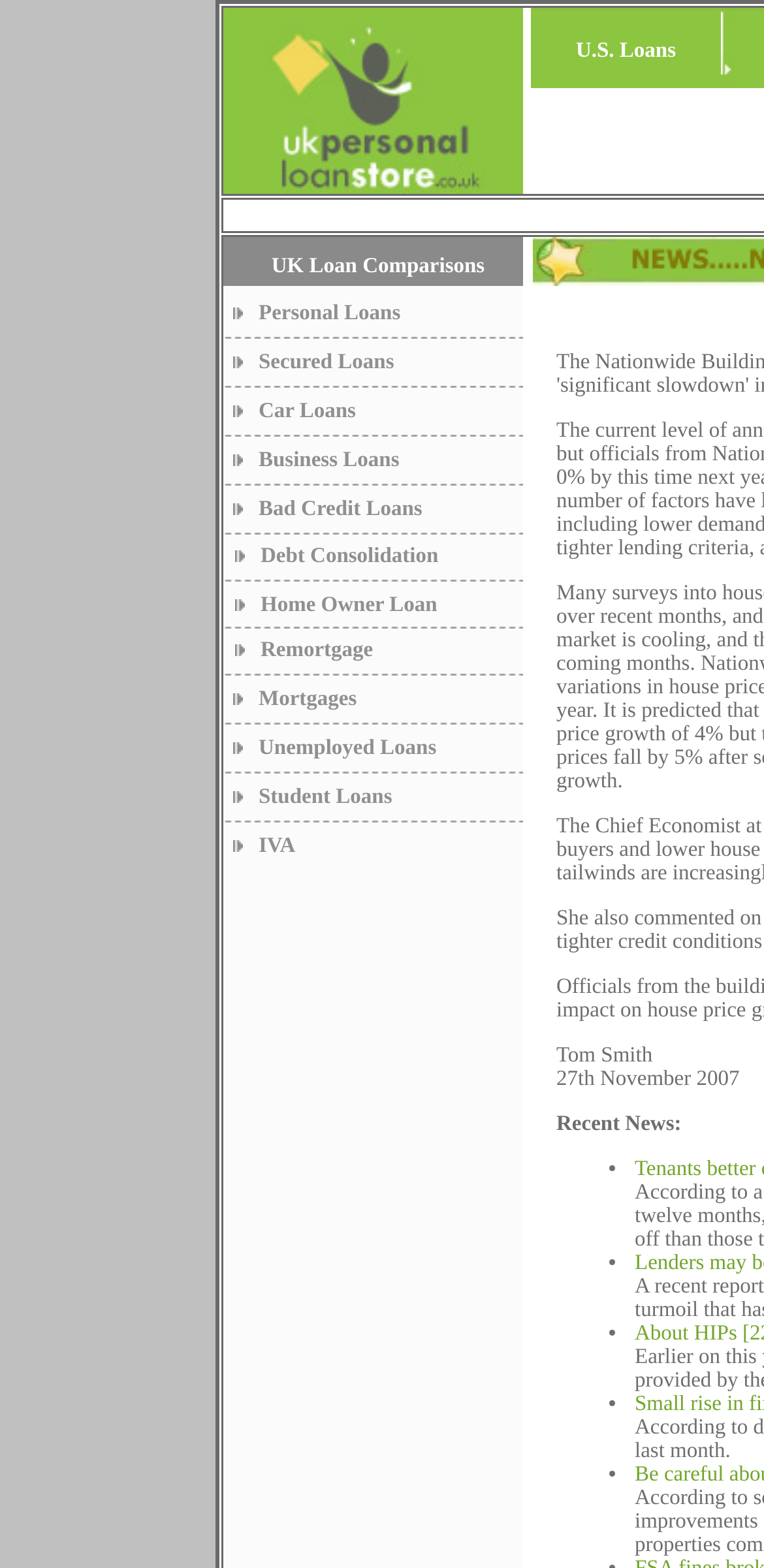Identify the bounding box coordinates for the region to click in order to carry out this instruction: "Click on Business Loans". Provide the coordinates using four float numbers between 0 and 1, formatted as [left, top, right, bottom].

[0.338, 0.286, 0.523, 0.301]